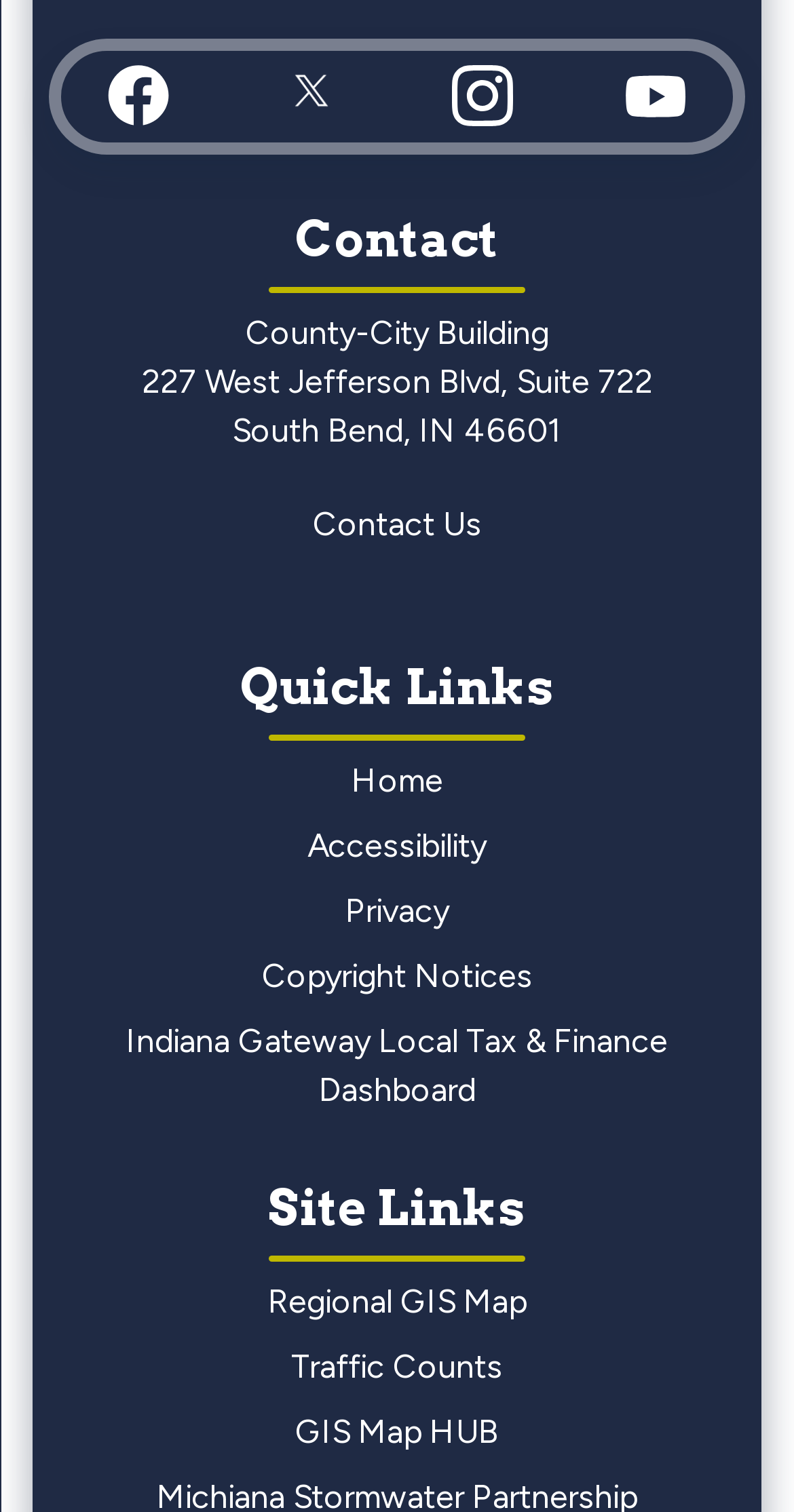How many links are available under the 'Site Links' heading?
Please give a detailed and elaborate answer to the question based on the image.

I looked for the links available under the 'Site Links' heading on the webpage and found that there are 2 links, which are 'Site Links' and 'GIS Map HUB'.